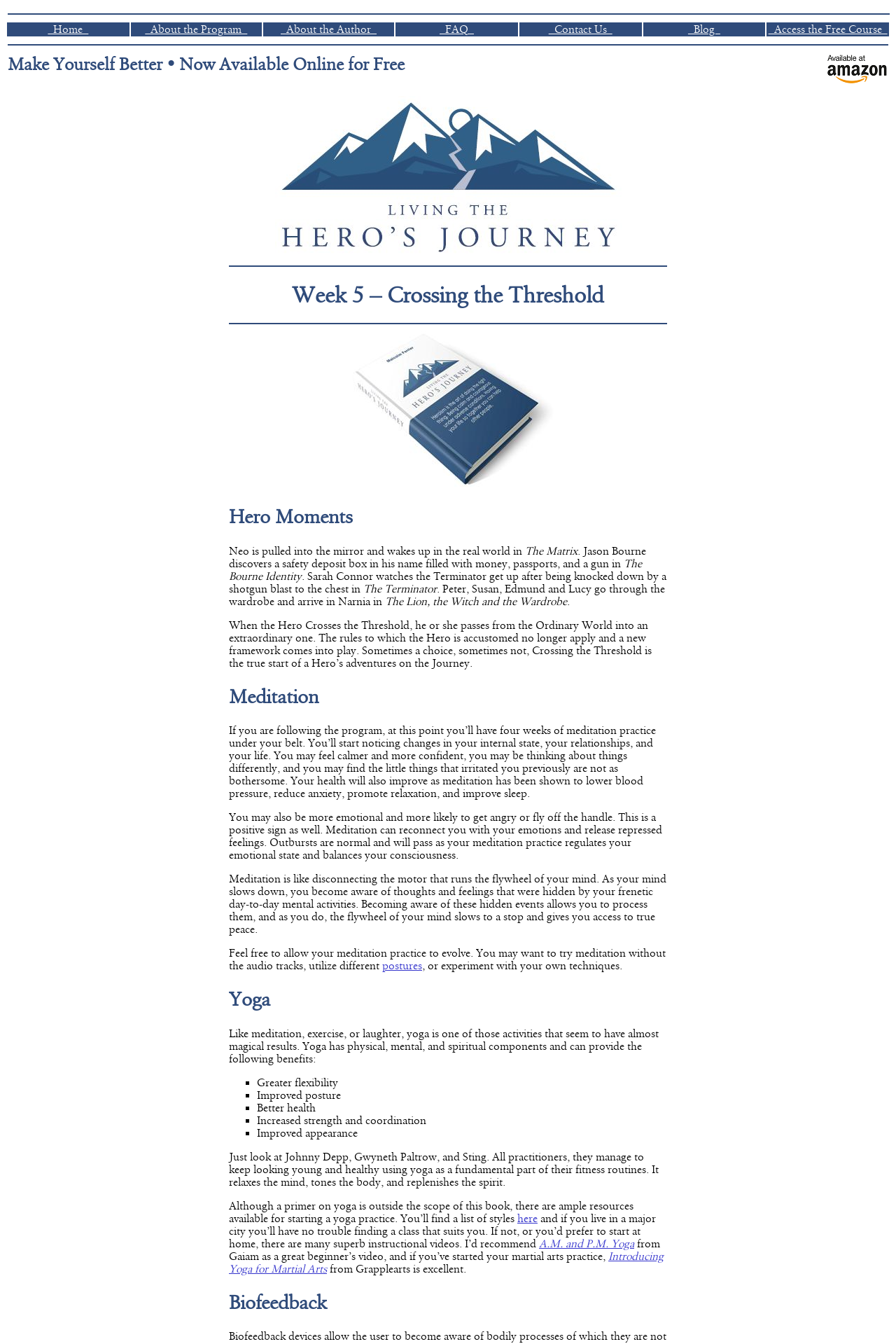Respond with a single word or phrase to the following question:
What is the purpose of yoga according to the webpage?

relaxes the mind, tones the body, and replenishes the spirit